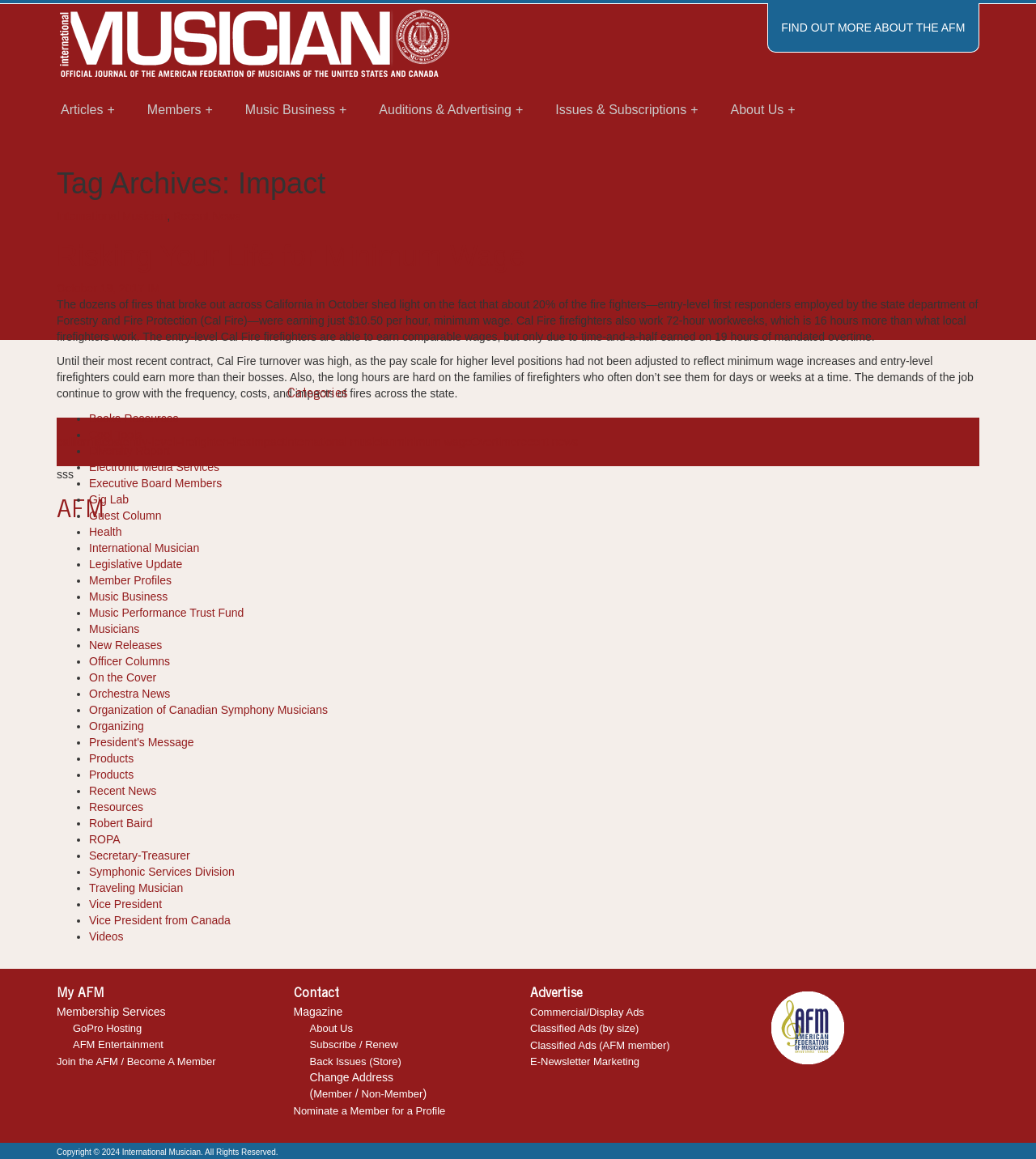Please identify the bounding box coordinates of the element that needs to be clicked to execute the following command: "Browse the 'Music Business' category". Provide the bounding box using four float numbers between 0 and 1, formatted as [left, top, right, bottom].

[0.086, 0.509, 0.162, 0.52]